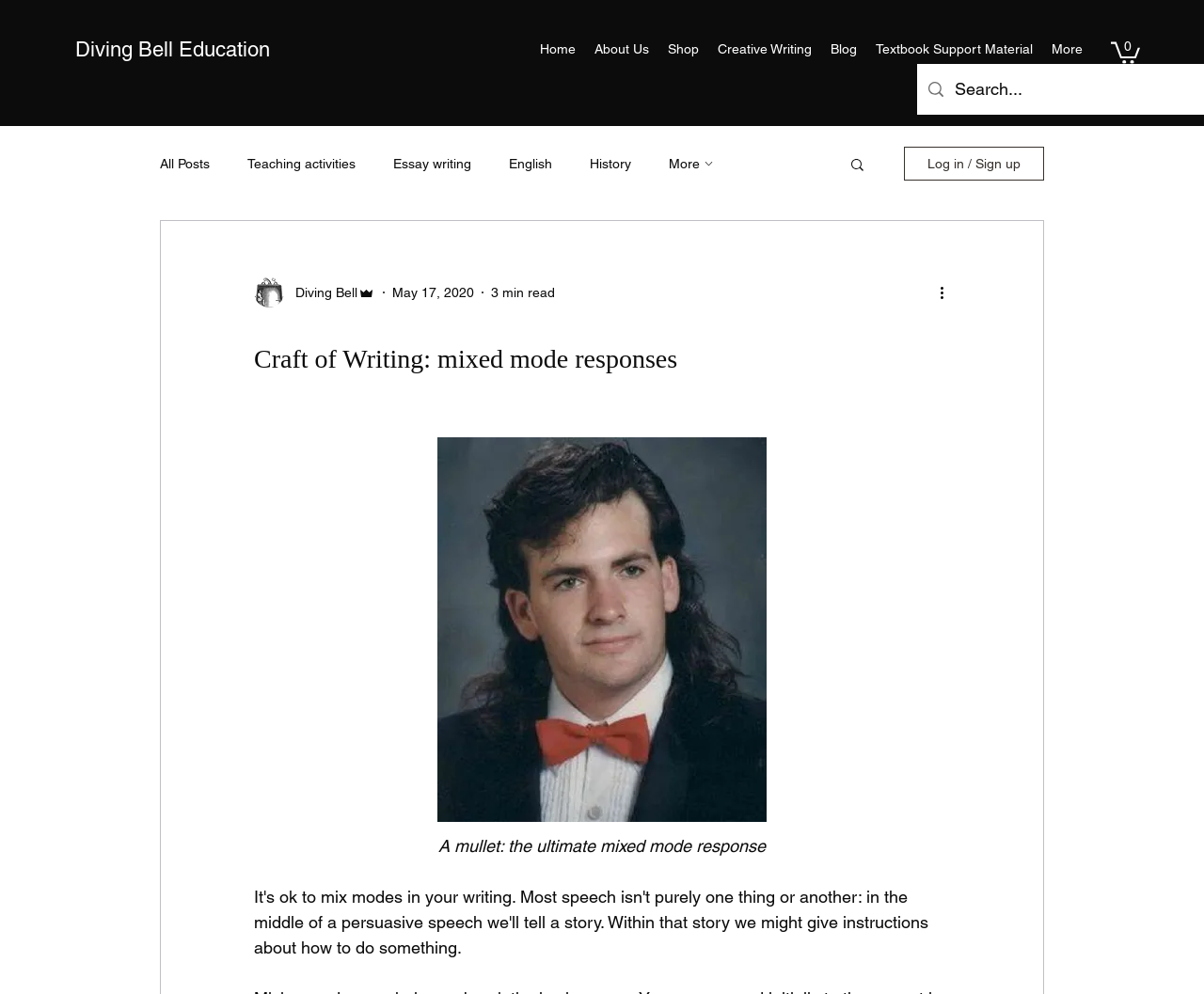How many images are there on the webpage?
Provide a short answer using one word or a brief phrase based on the image.

5